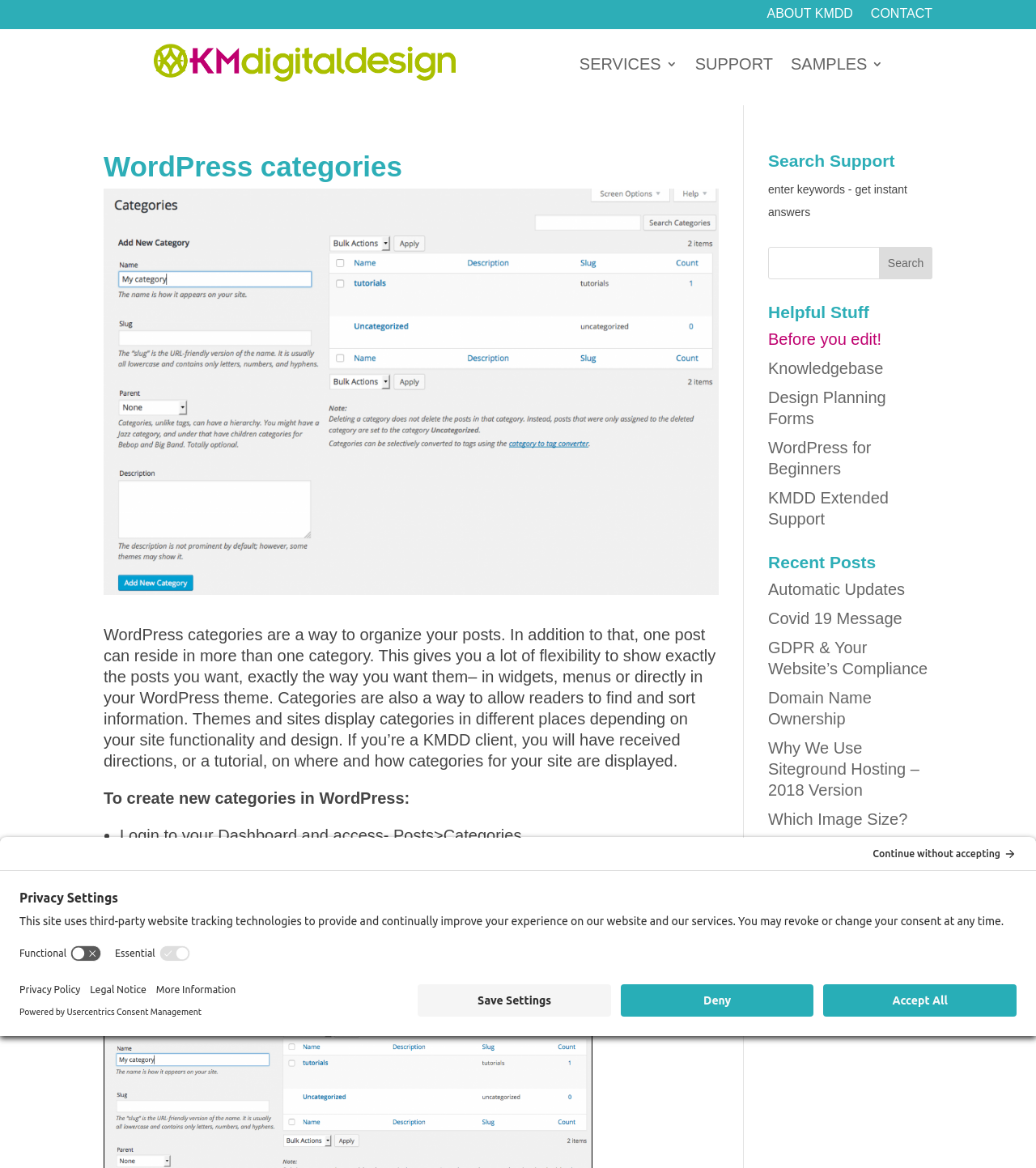Consider the image and give a detailed and elaborate answer to the question: 
What is the first step to create a new category in WordPress?

To create a new category in WordPress, the first step is to 'Login to your Dashboard and access- Posts>Categories', as stated in the webpage.